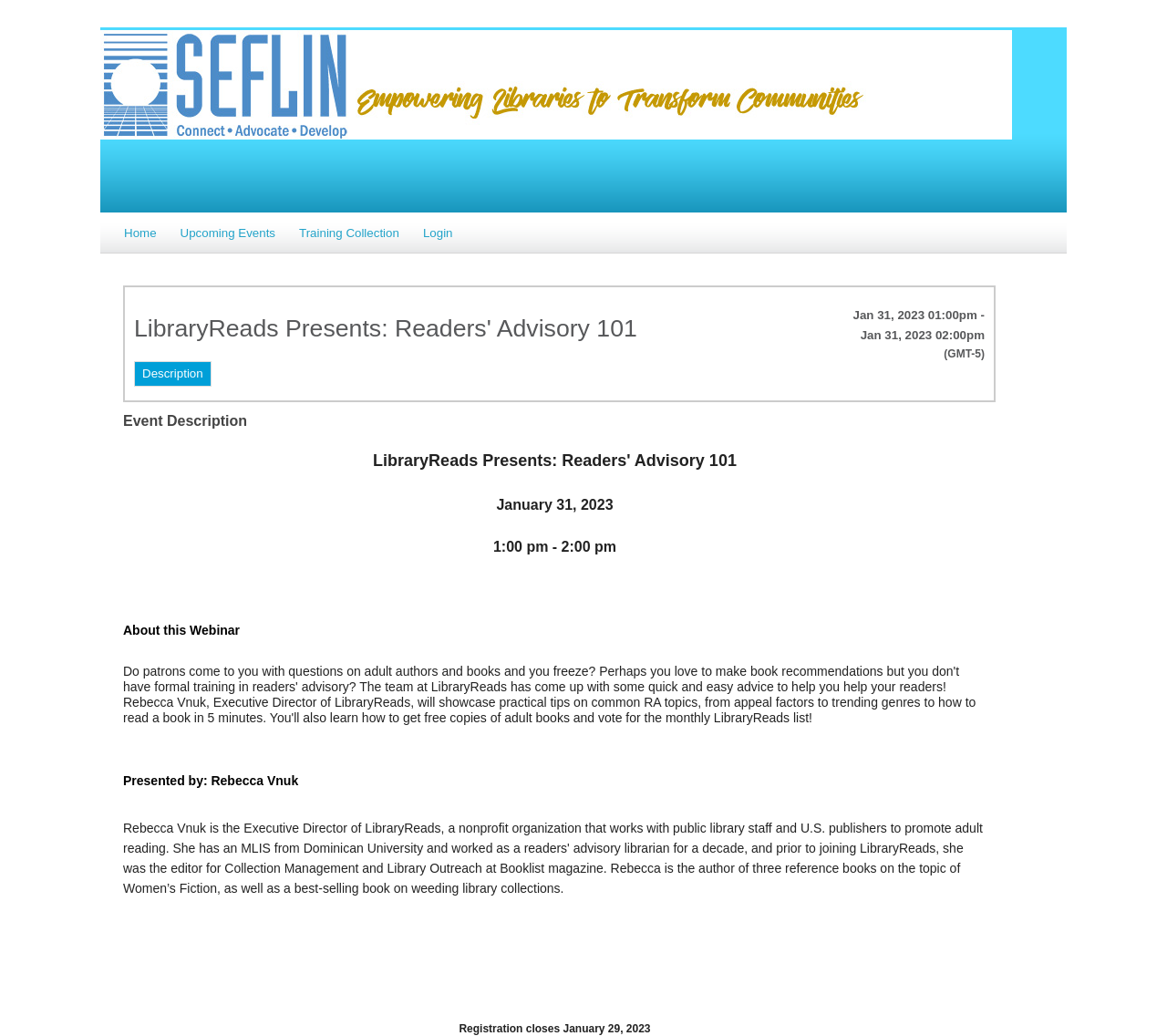Locate the bounding box coordinates of the UI element described by: "Login". The bounding box coordinates should consist of four float numbers between 0 and 1, i.e., [left, top, right, bottom].

[0.355, 0.213, 0.396, 0.237]